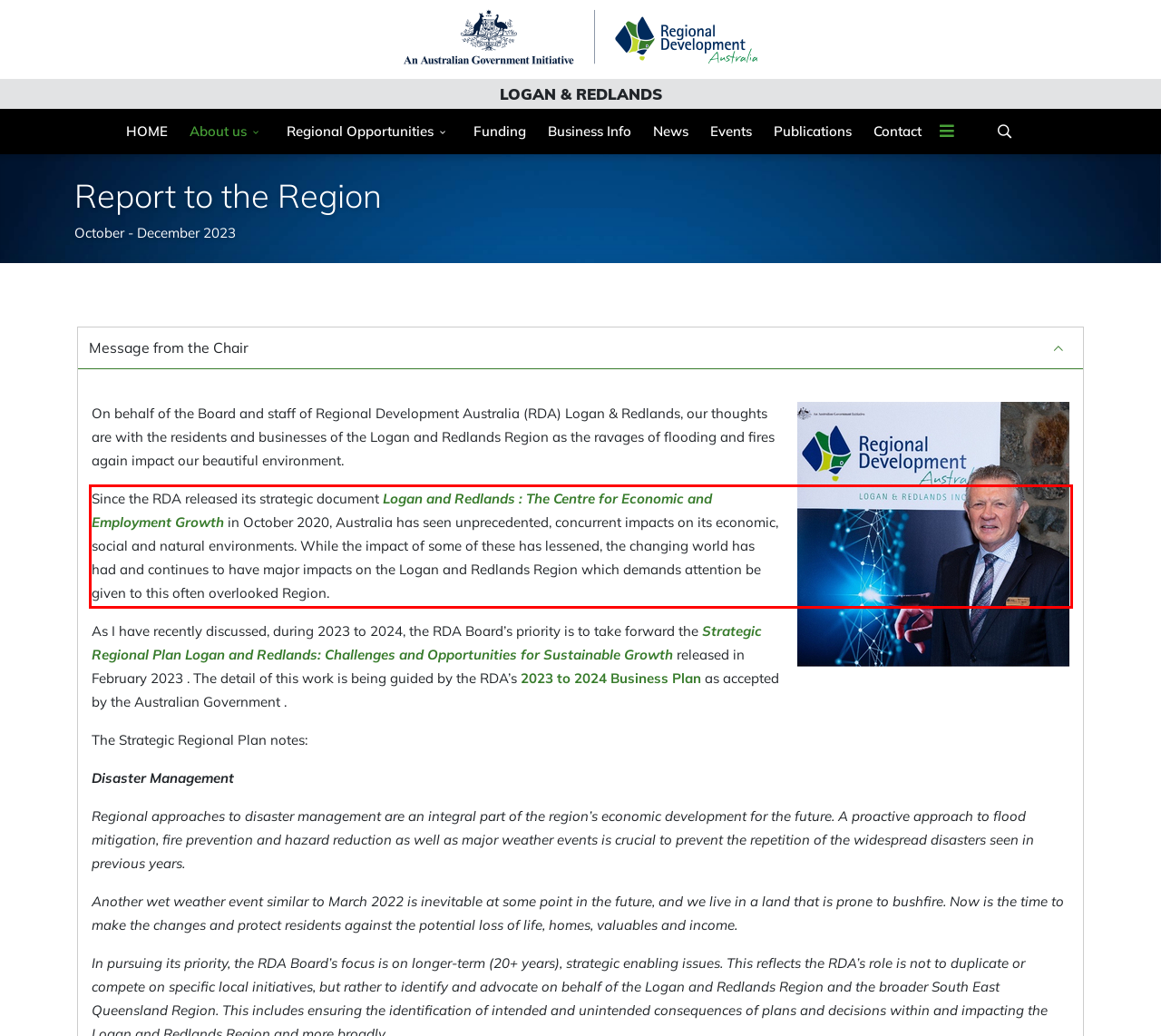Given a webpage screenshot, identify the text inside the red bounding box using OCR and extract it.

Since the RDA released its strategic document Logan and Redlands : The Centre for Economic and Employment Growth in October 2020, Australia has seen unprecedented, concurrent impacts on its economic, social and natural environments. While the impact of some of these has lessened, the changing world has had and continues to have major impacts on the Logan and Redlands Region which demands attention be given to this often overlooked Region.